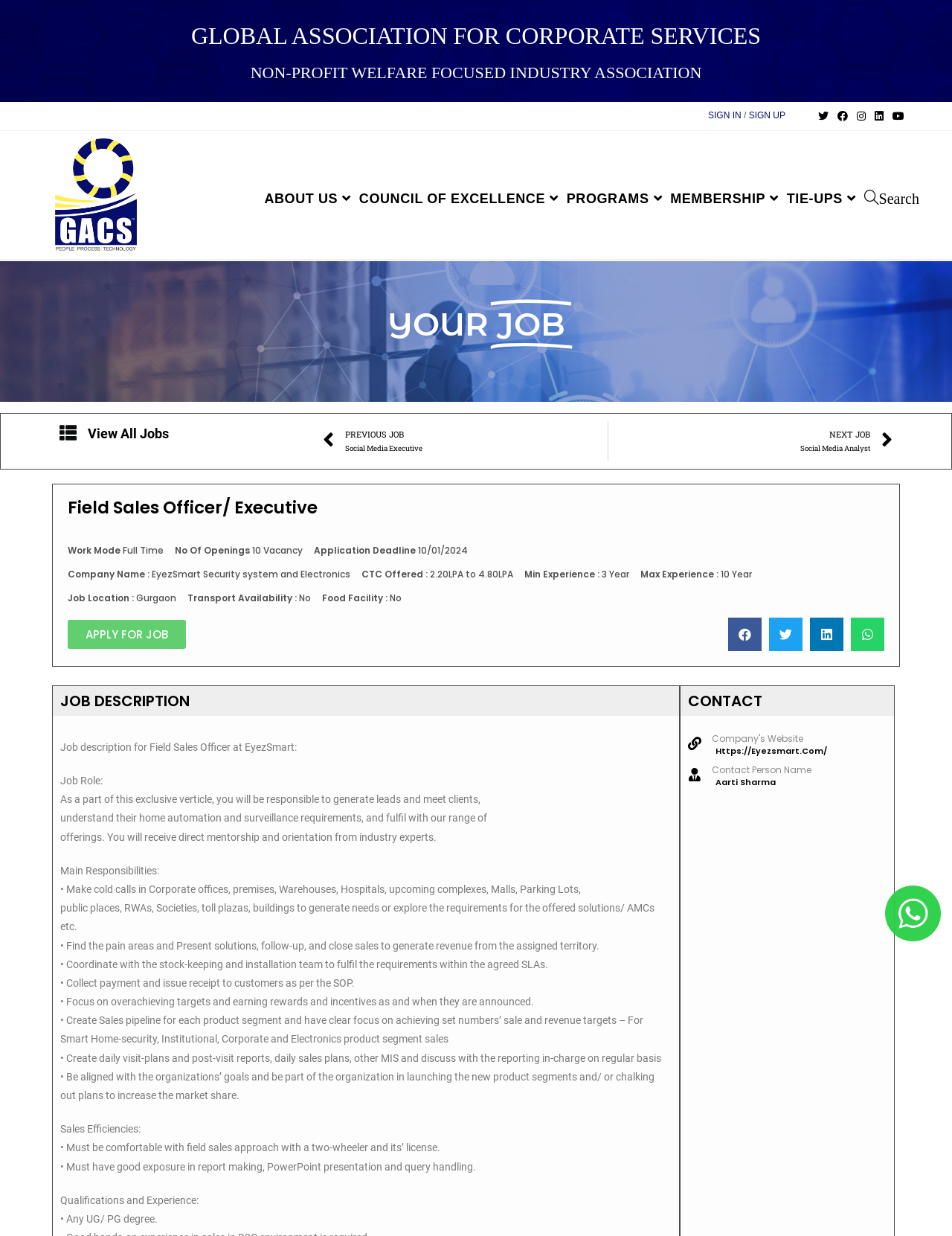Please analyze the image and give a detailed answer to the question:
What is the company name of the job posting?

I found the company name by looking at the heading 'Company Name :' in the job description section, which mentions 'EyezSmart Security system and Electronics'.